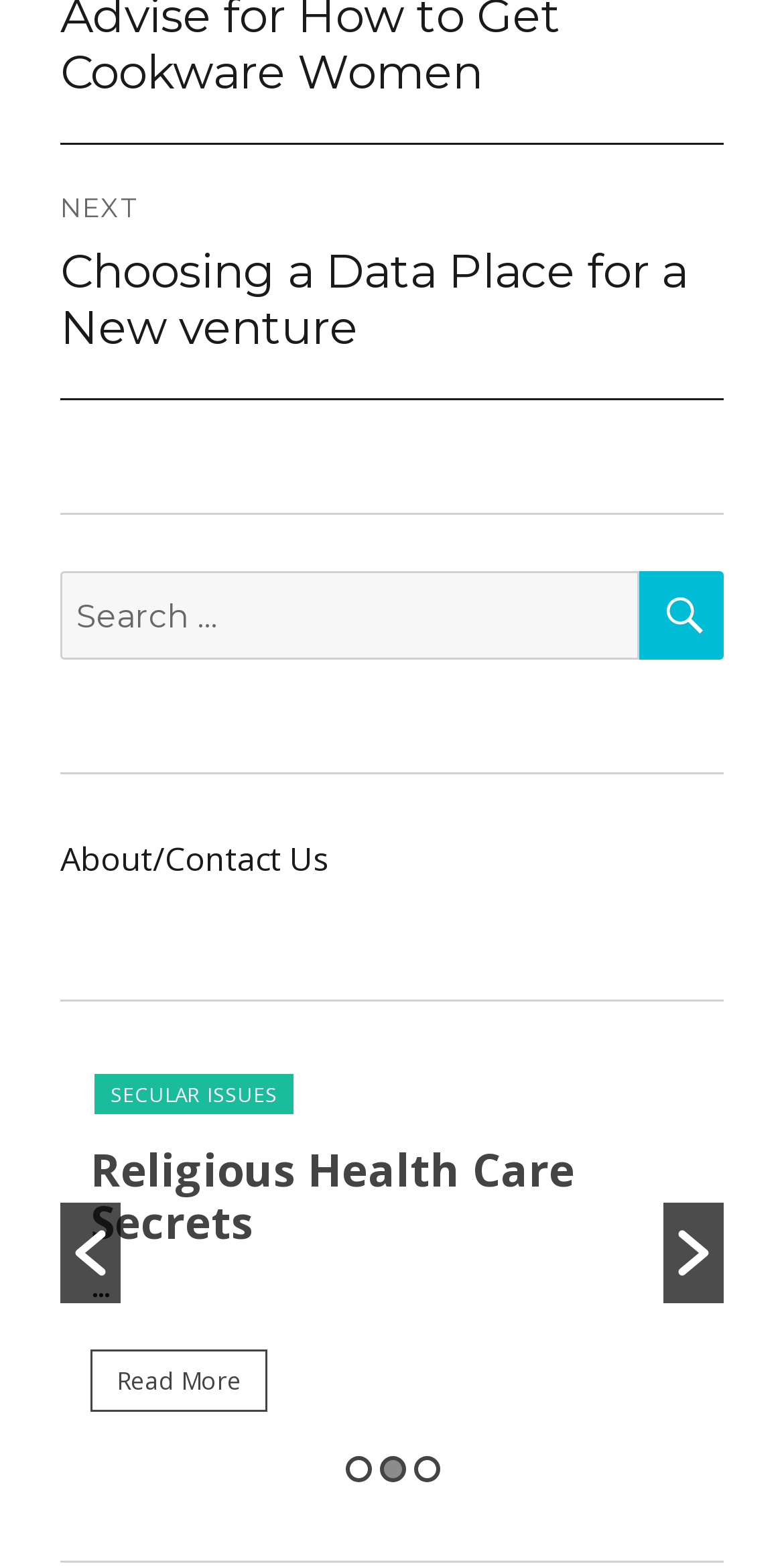What is the text of the link next to the search box?
Please look at the screenshot and answer in one word or a short phrase.

Next post: Choosing a Data Place for a New venture